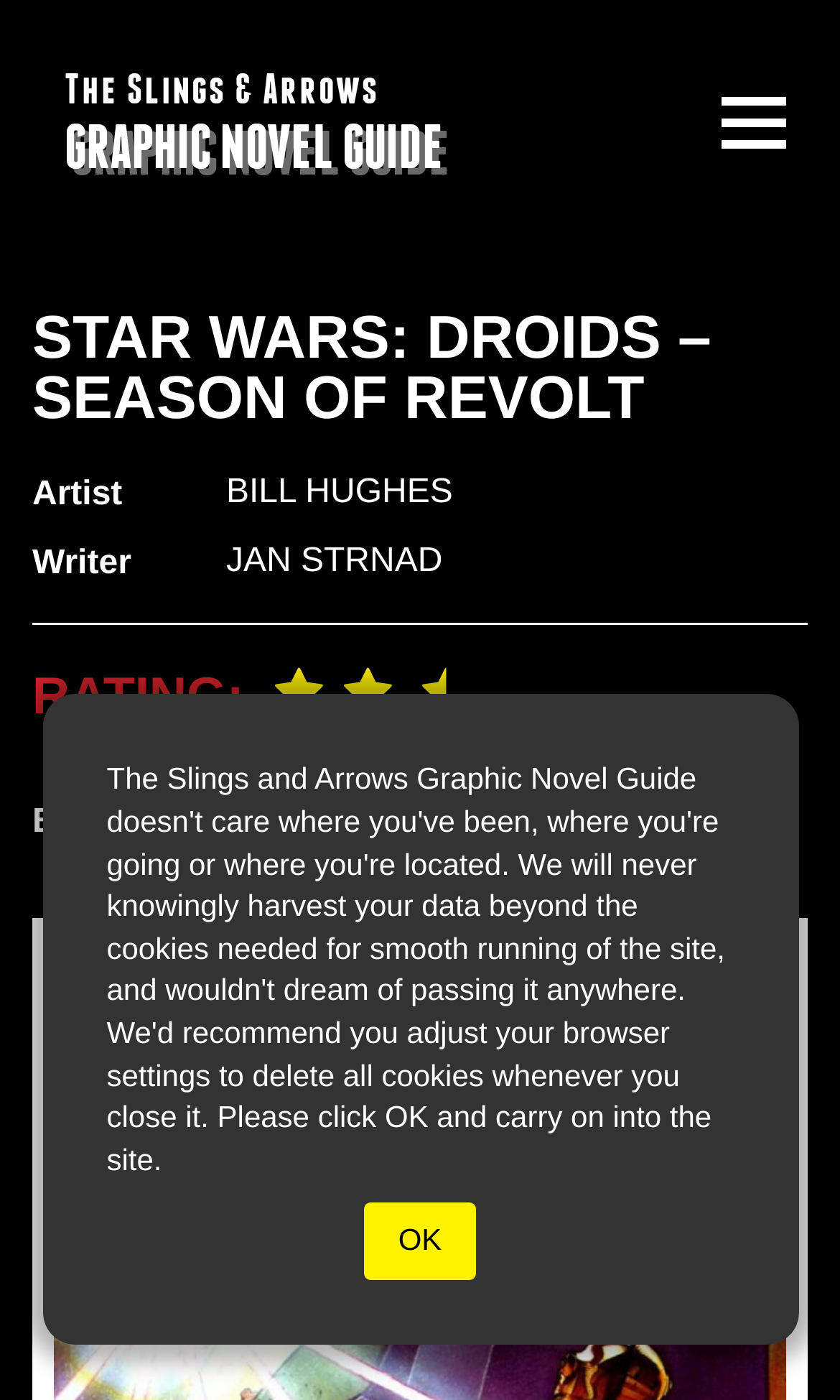Who is the artist of the graphic novel?
Please use the visual content to give a single word or phrase answer.

BILL HUGHES